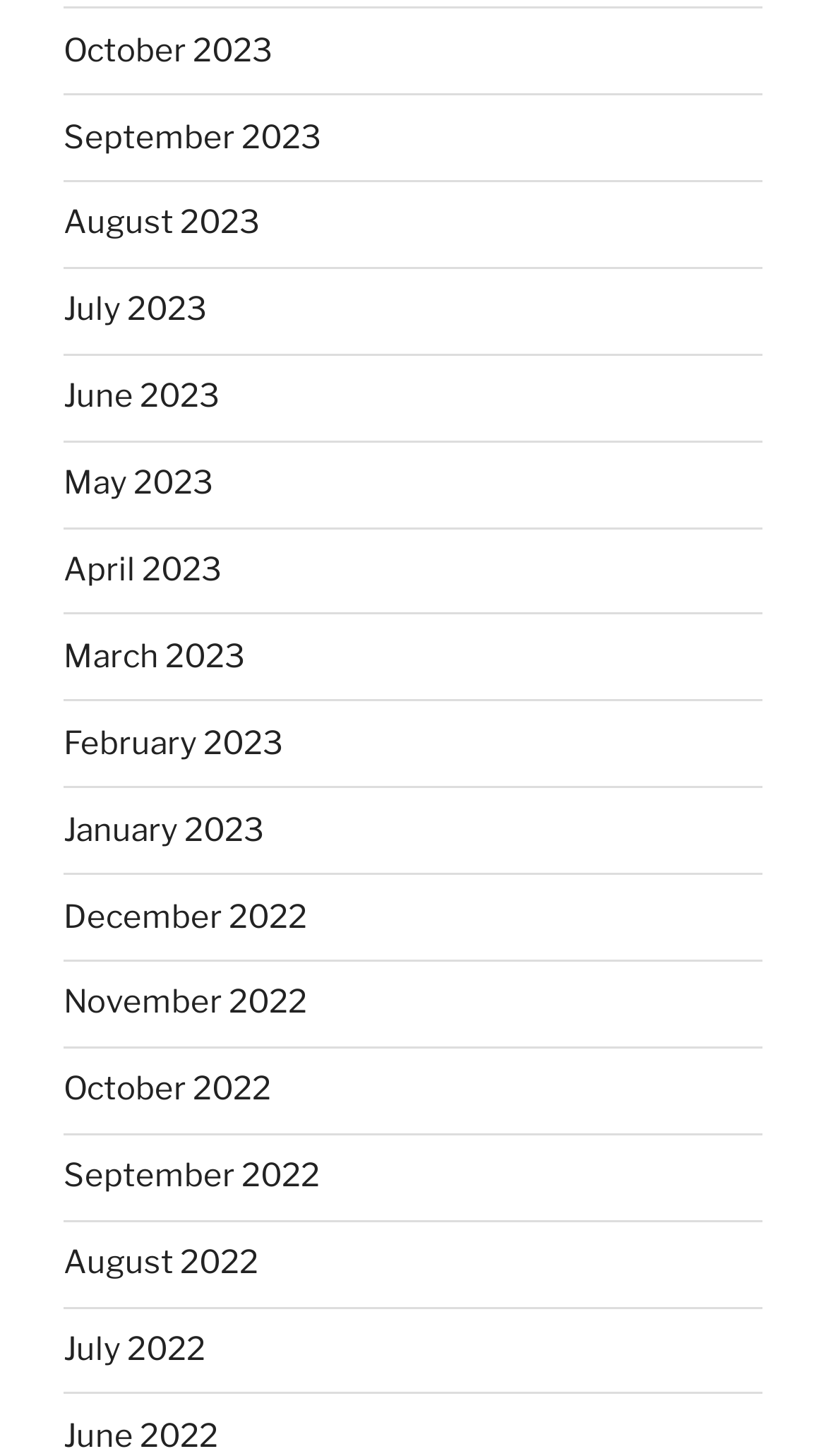Please provide the bounding box coordinates for the UI element as described: "March 2023". The coordinates must be four floats between 0 and 1, represented as [left, top, right, bottom].

[0.077, 0.438, 0.297, 0.464]